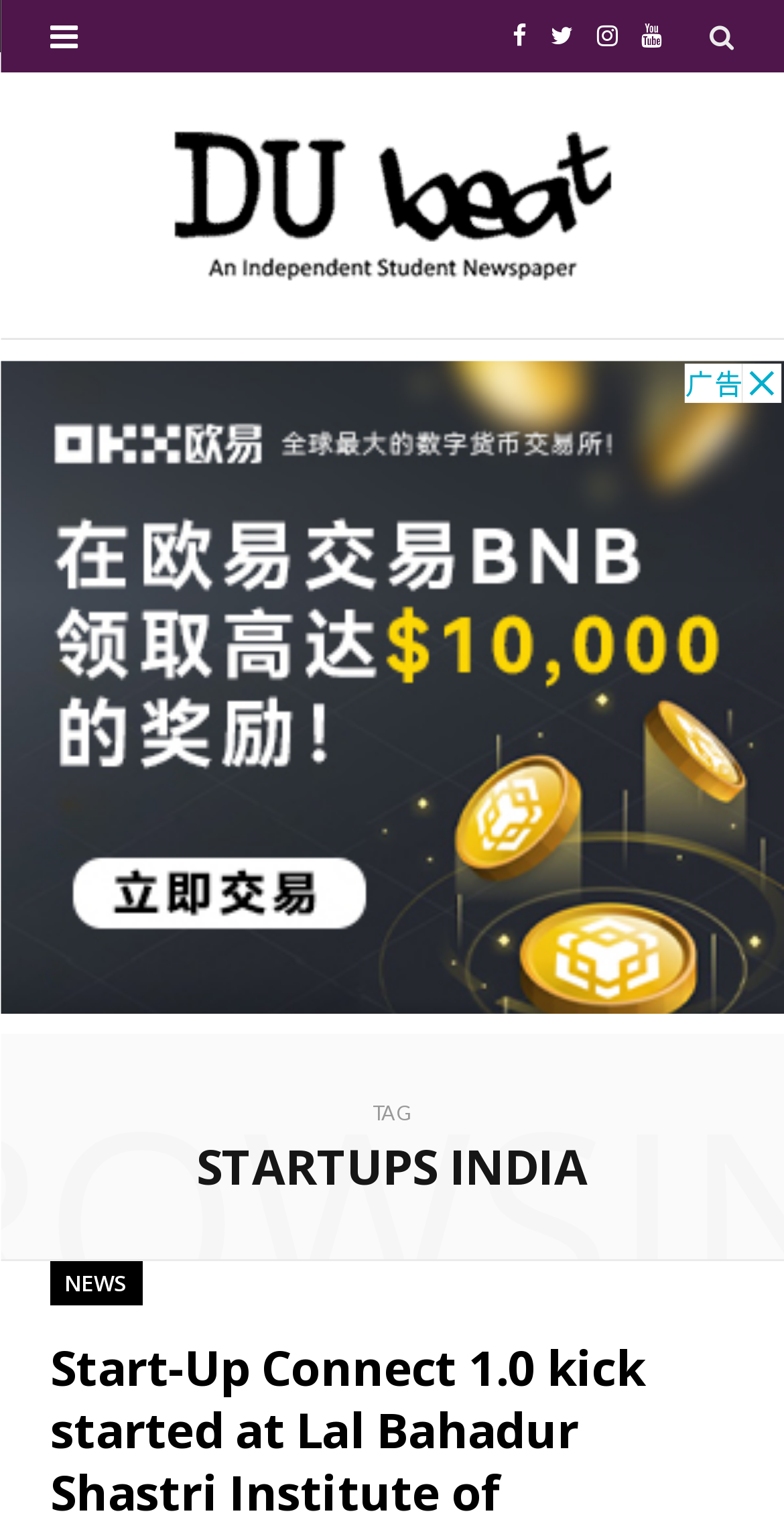Determine the bounding box coordinates for the element that should be clicked to follow this instruction: "Read STARTUPS INDIA news". The coordinates should be given as four float numbers between 0 and 1, in the format [left, top, right, bottom].

[0.0, 0.746, 1.0, 0.777]